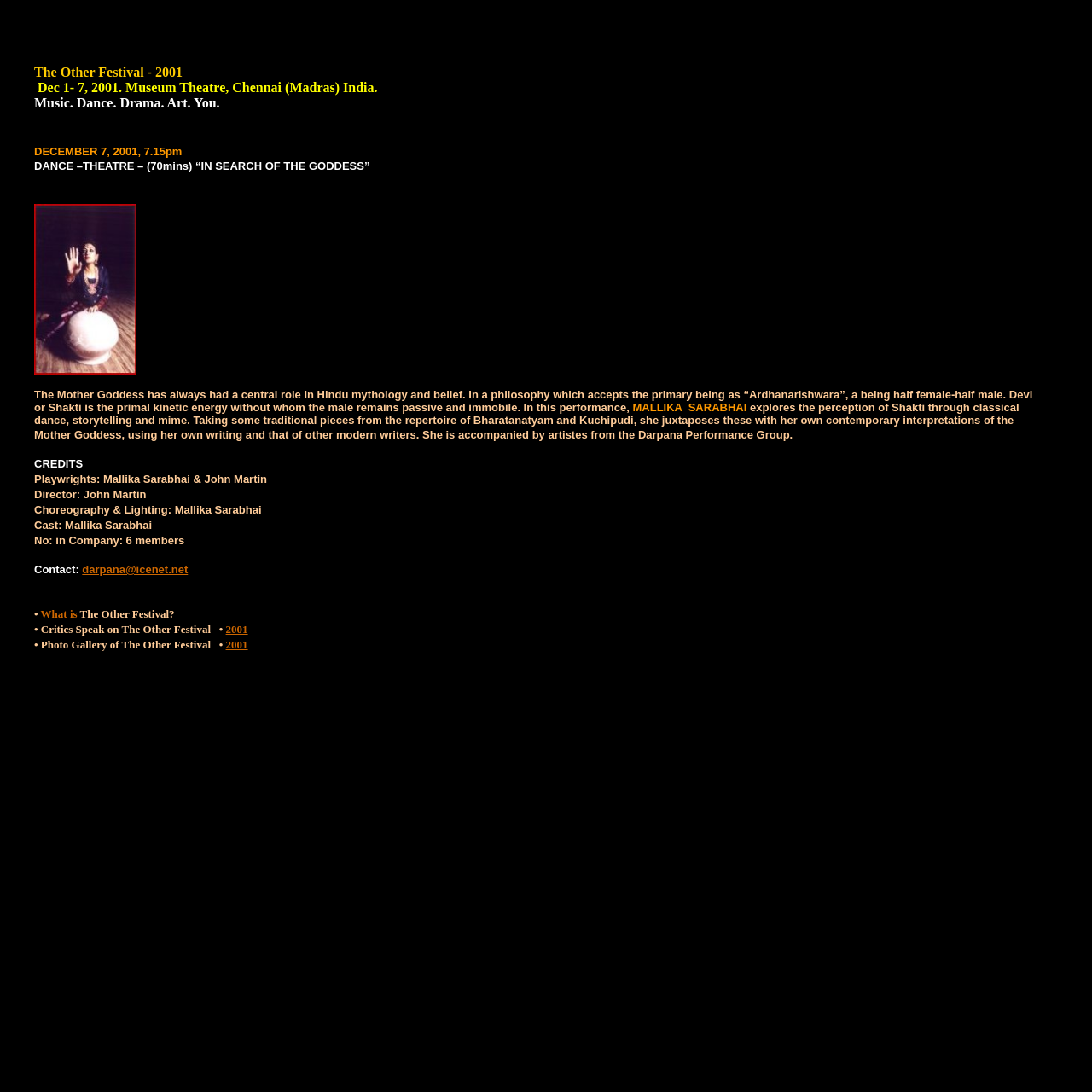How many members are in the company? Please answer the question using a single word or phrase based on the image.

6 members